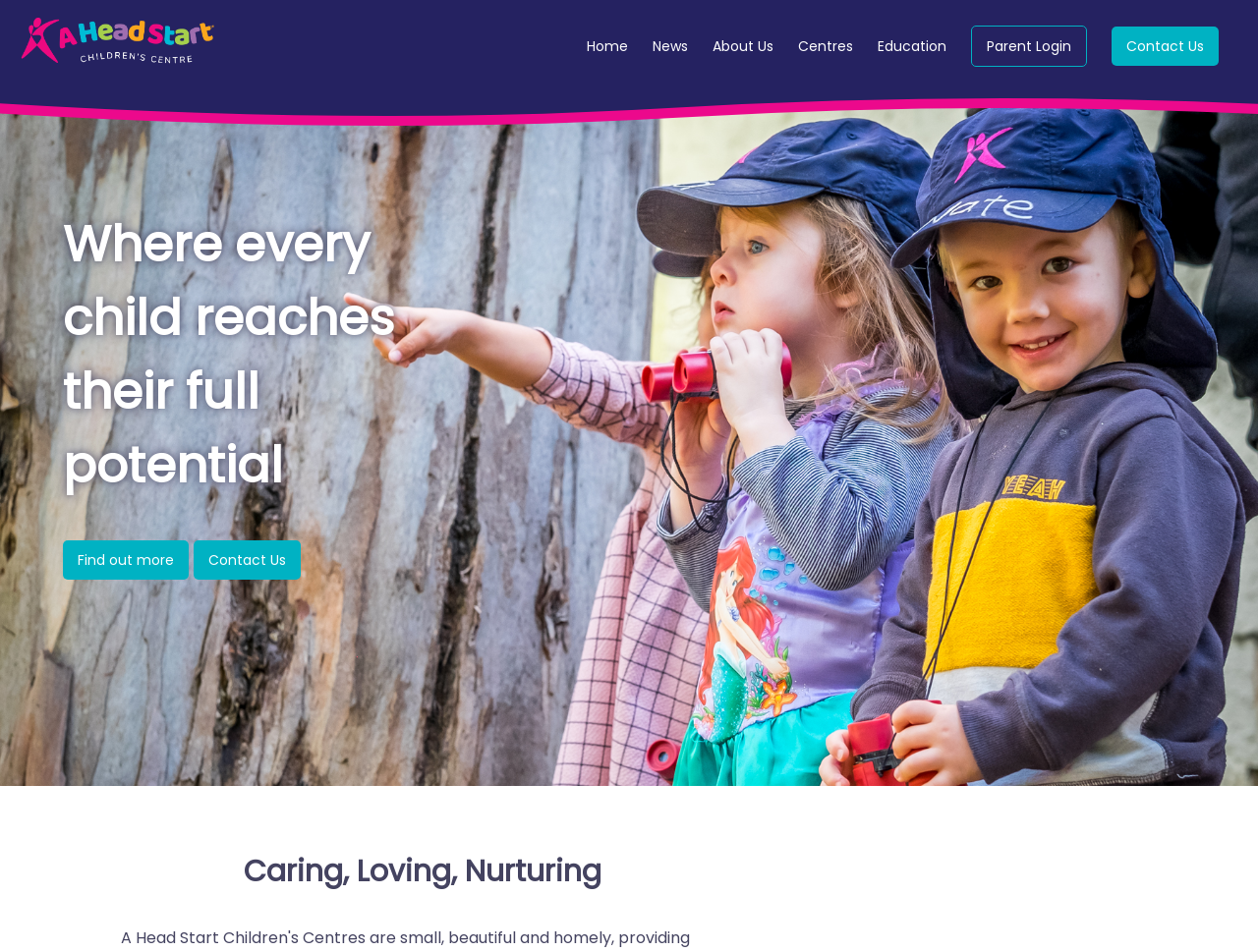Respond to the question below with a single word or phrase:
What is the first menu item?

Home